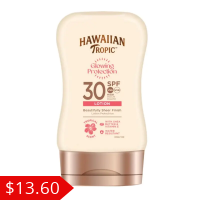Please analyze the image and provide a thorough answer to the question:
What is the price of the Hawaiian Tropic lotion?

The price of the Hawaiian Tropic lotion is prominently displayed in the corner of the image, showing a price tag of $13.60, which indicates the affordability of the product.